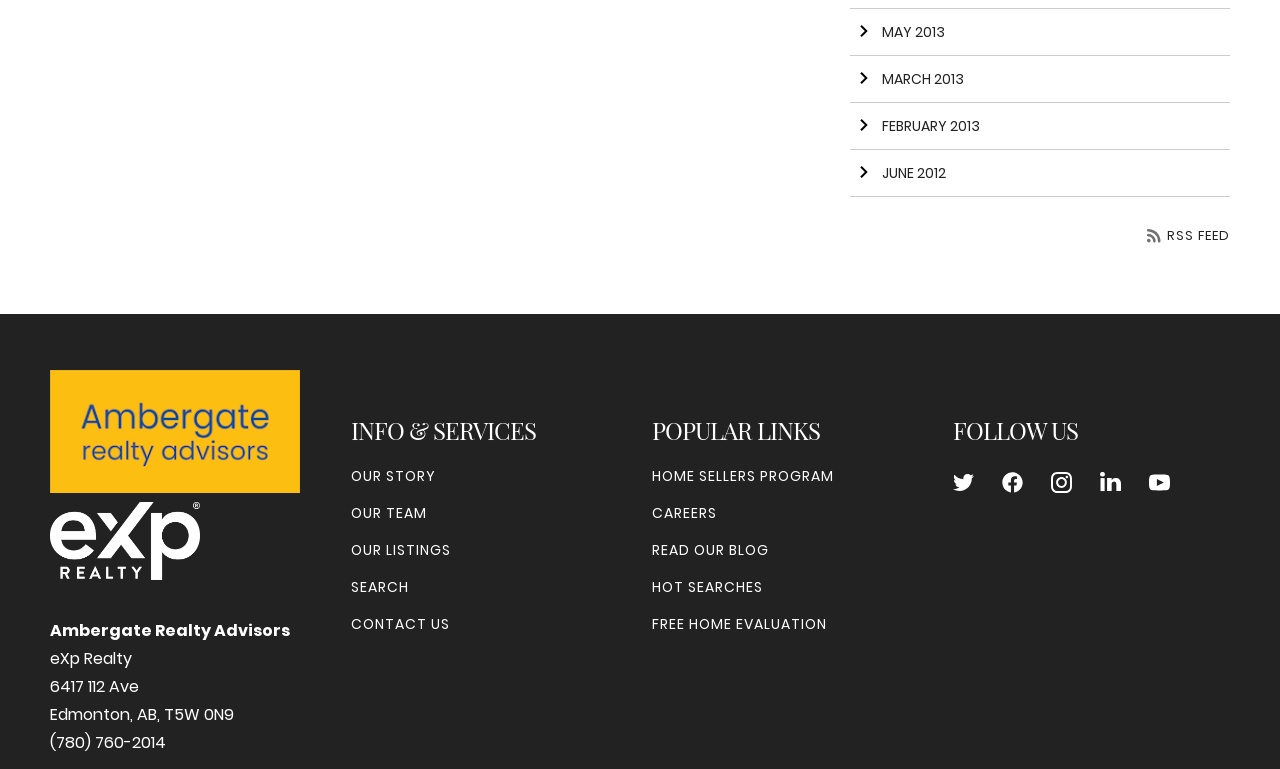Calculate the bounding box coordinates of the UI element given the description: "LinkedIn".

[0.859, 0.613, 0.876, 0.641]